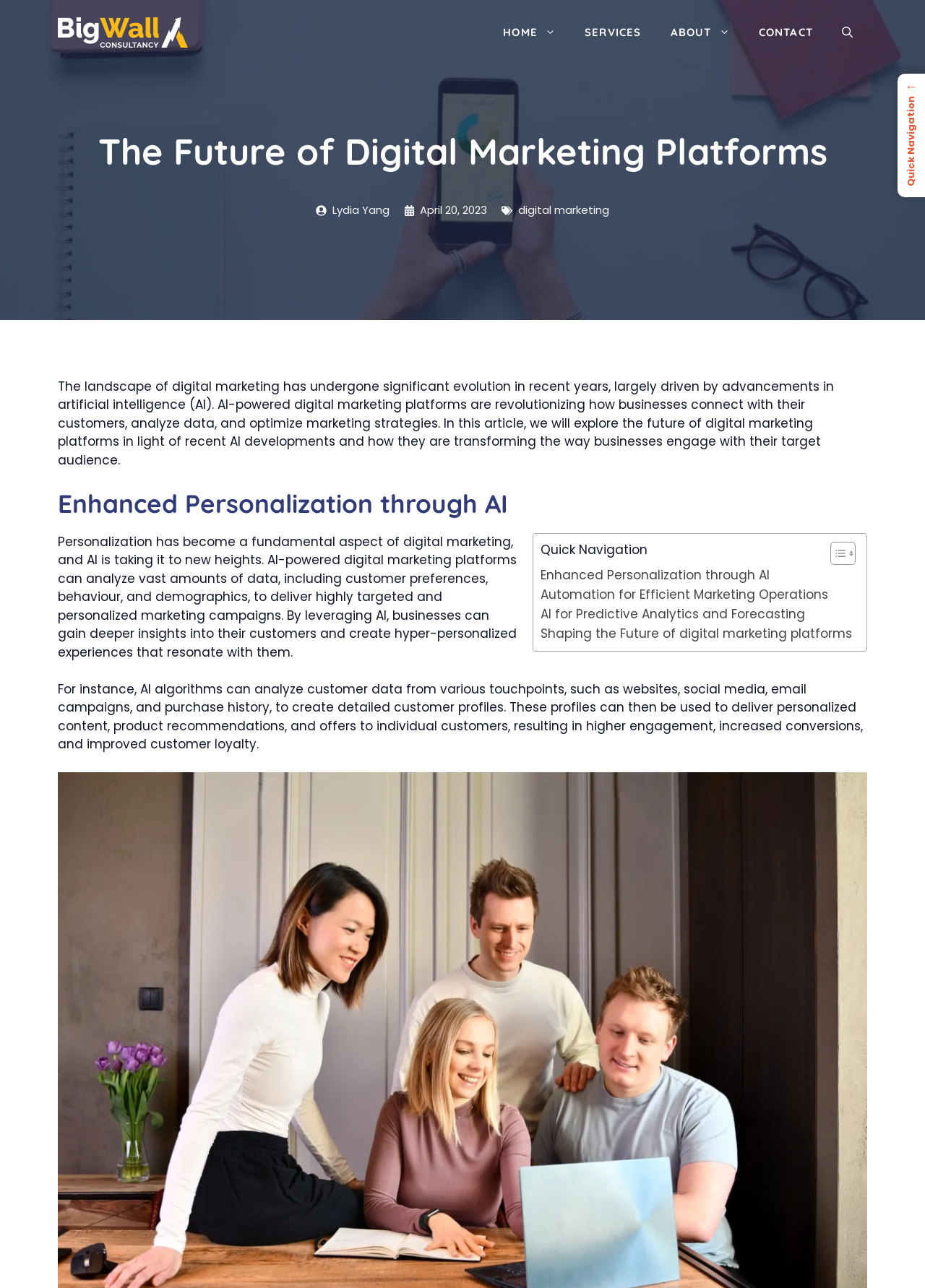Return the bounding box coordinates of the UI element that corresponds to this description: "About". The coordinates must be given as four float numbers in the range of 0 and 1, [left, top, right, bottom].

[0.709, 0.011, 0.804, 0.039]